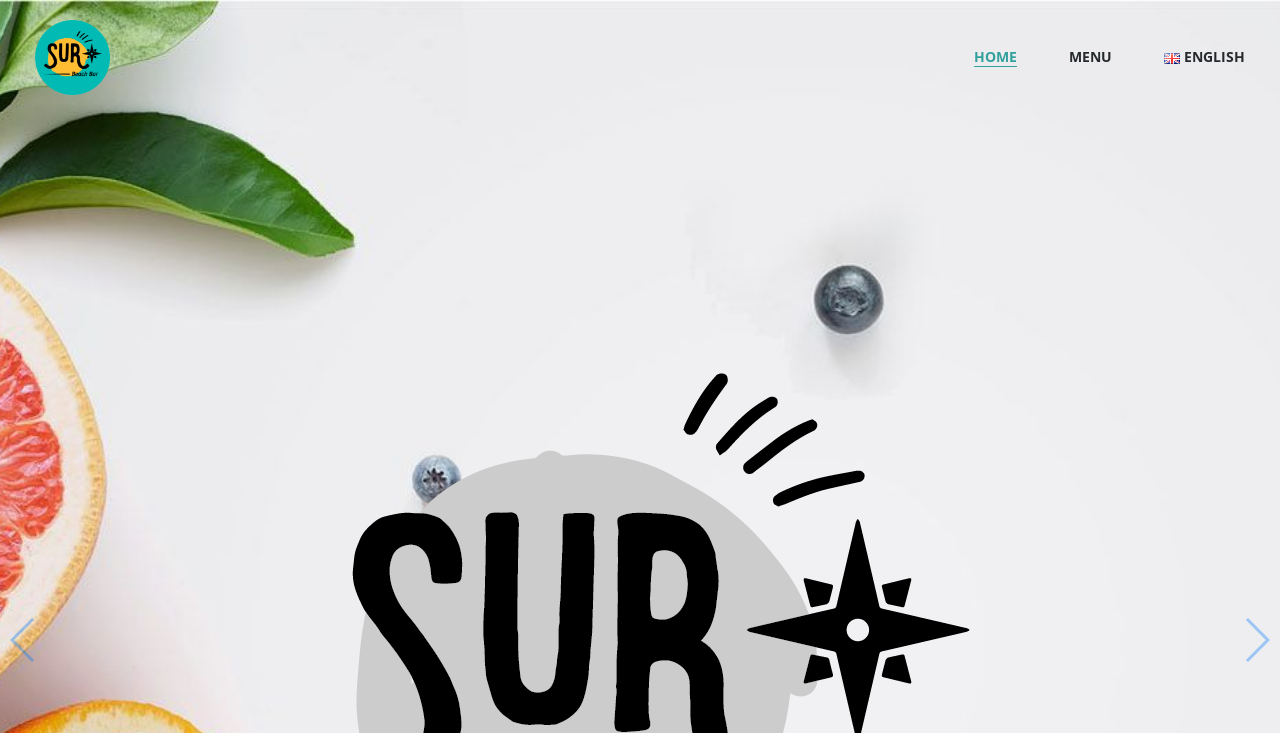Is the restaurant located in a city?
Provide an in-depth answer to the question, covering all aspects.

The webpage mentions 'Porto Cristo' in its meta description, which suggests that the restaurant is located in a city or a town called Porto Cristo.